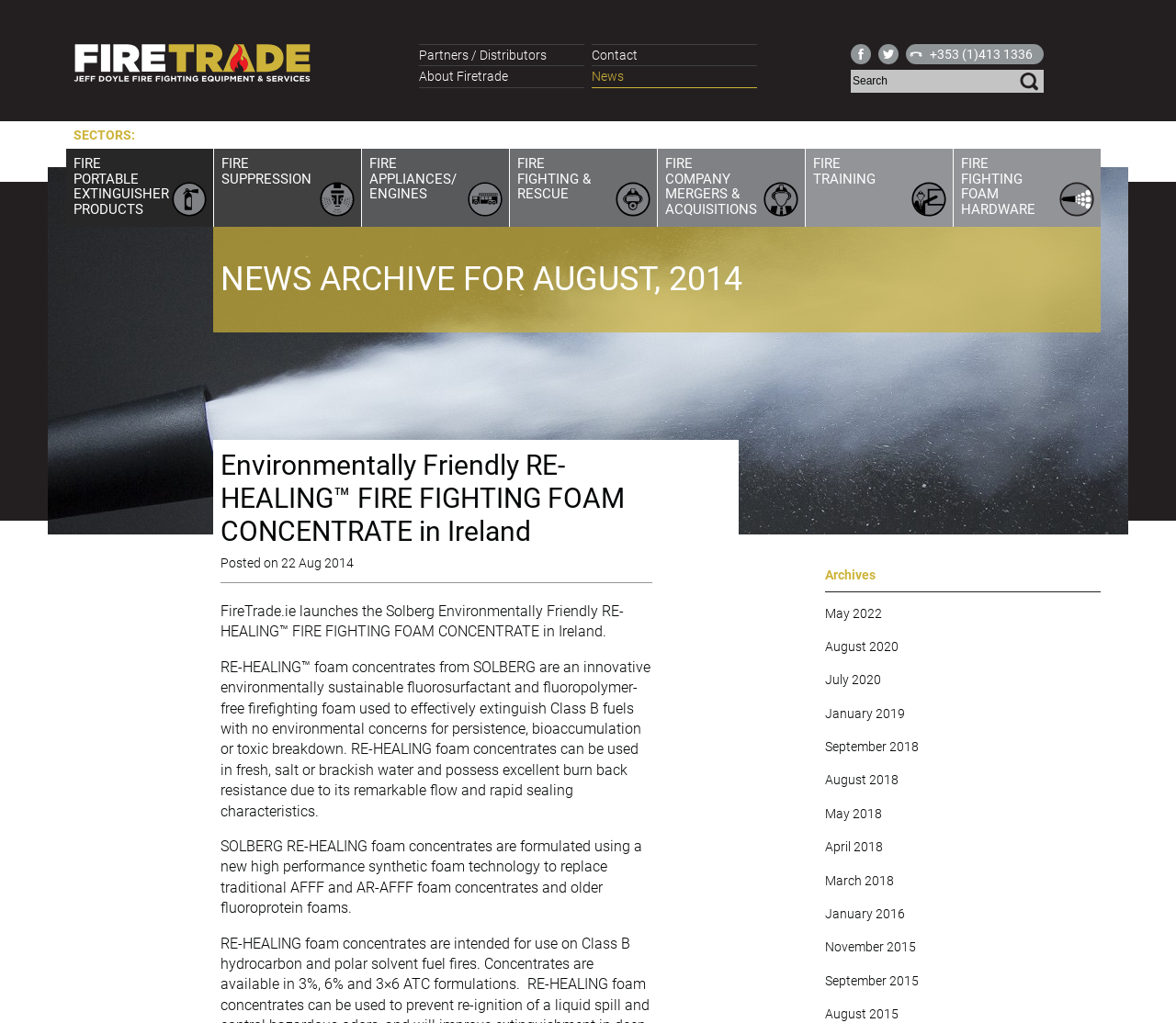What is the company name?
Please answer the question with a detailed and comprehensive explanation.

The company name is FireTrade, which can be found in the top-left corner of the webpage as a link.